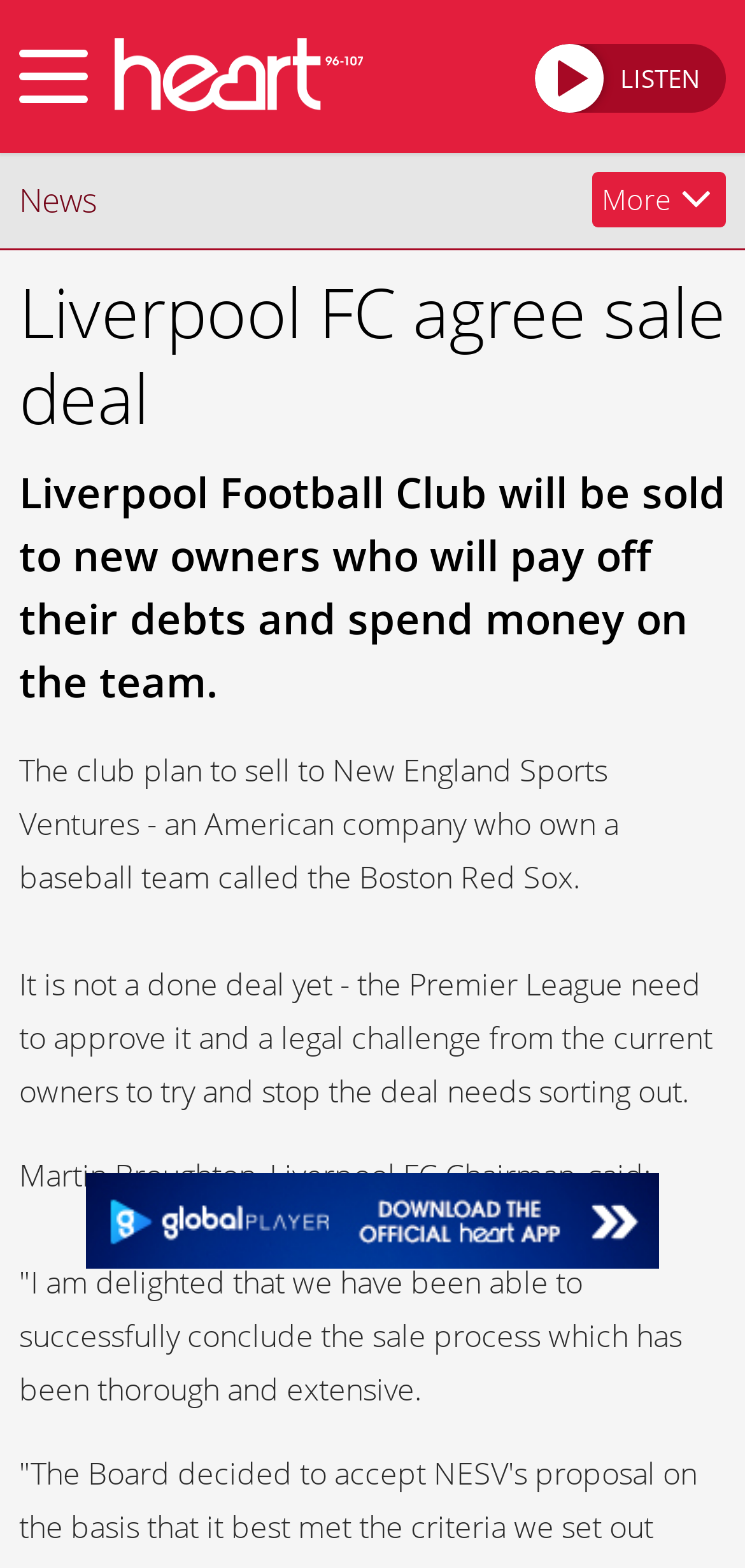What is the name of the American company?
Refer to the image and give a detailed answer to the question.

The name of the American company can be found in the static text 'The club plan to sell to New England Sports Ventures - an American company who own a baseball team called the Boston Red Sox.' which is a part of the webpage content.